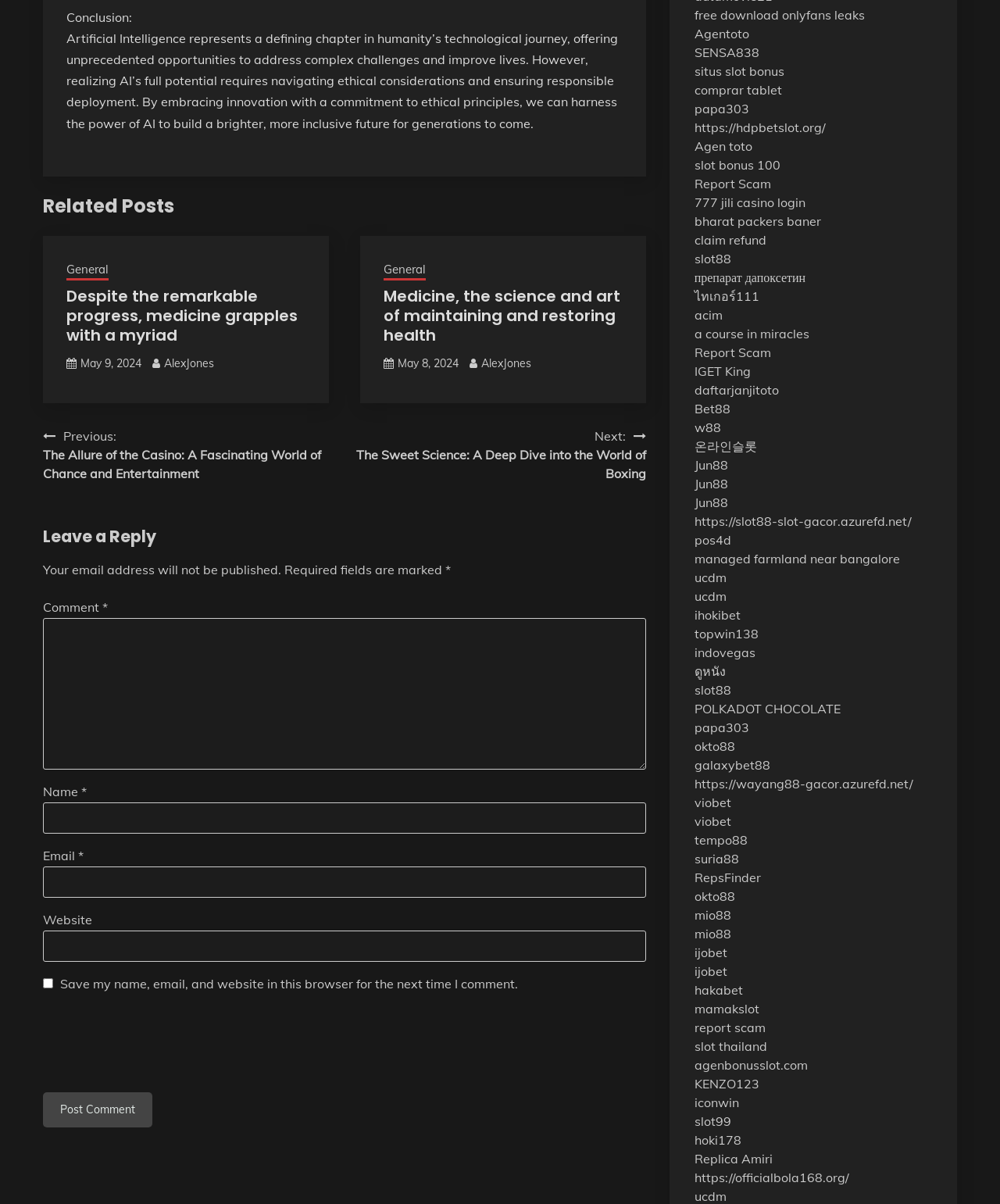Identify the bounding box coordinates of the region that should be clicked to execute the following instruction: "Click on the 'THE WRITING NETWORK' link".

None